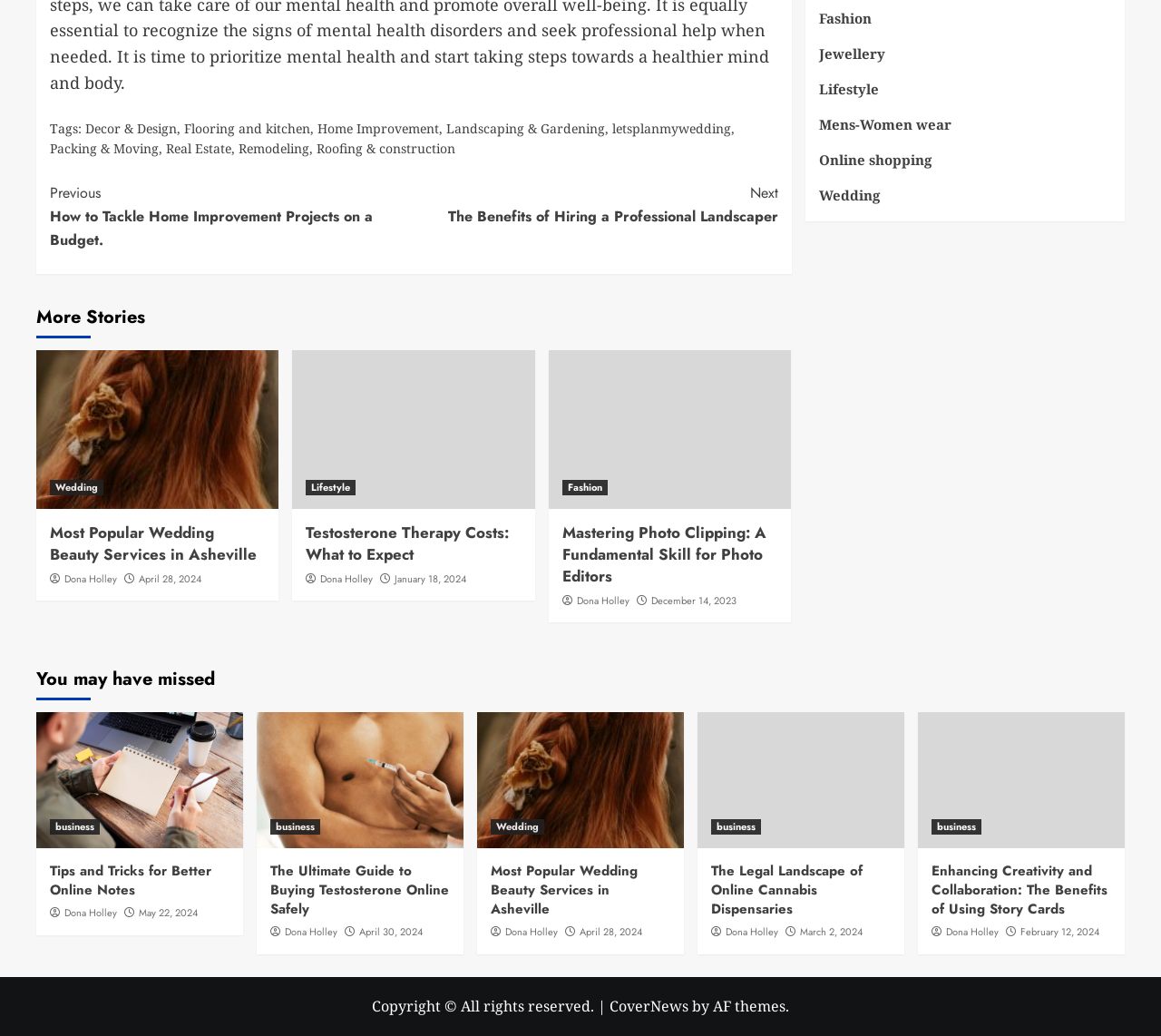Locate the bounding box coordinates of the clickable region to complete the following instruction: "Click on 'Decor & Design'."

[0.073, 0.115, 0.152, 0.132]